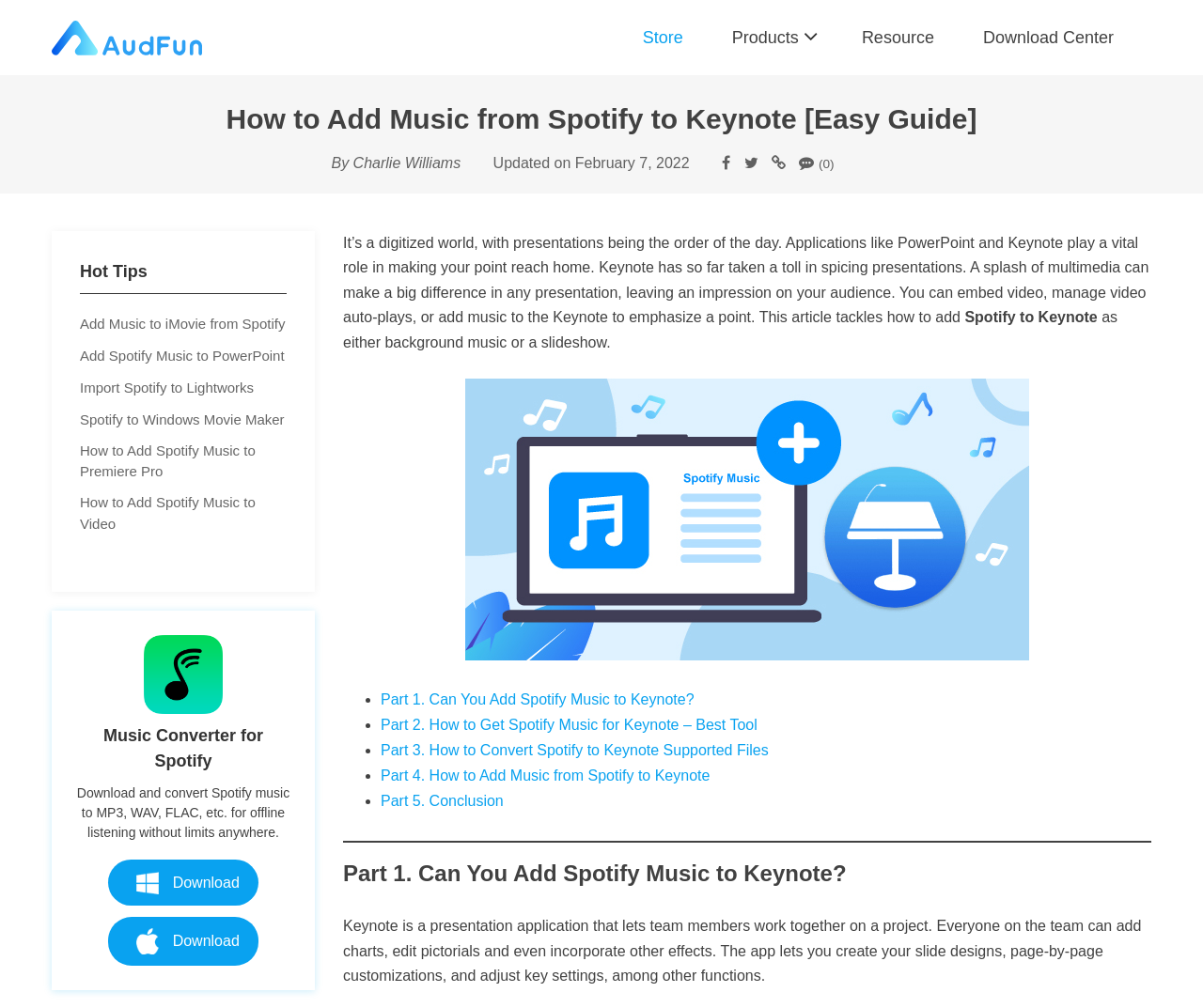What is the purpose of the 'Music Converter for Spotify' tool?
Examine the image closely and answer the question with as much detail as possible.

The 'Music Converter for Spotify' tool is used to download and convert Spotify music to various formats such as MP3, WAV, FLAC, etc. for offline listening, as indicated by the text 'Download and convert Spotify music to MP3, WAV, FLAC, etc. for offline listening without limits anywhere'.